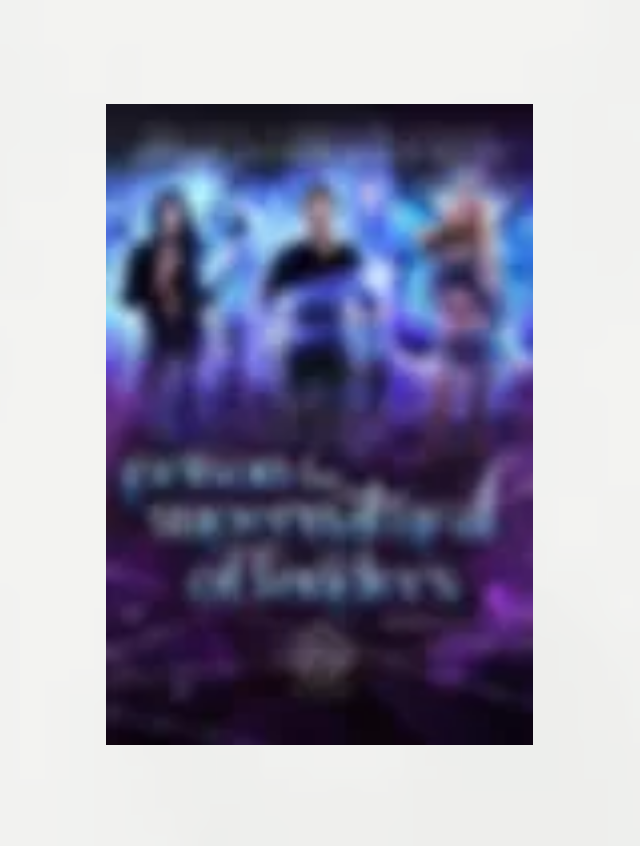Answer the question in one word or a short phrase:
Where is the title positioned on the cover?

At the bottom